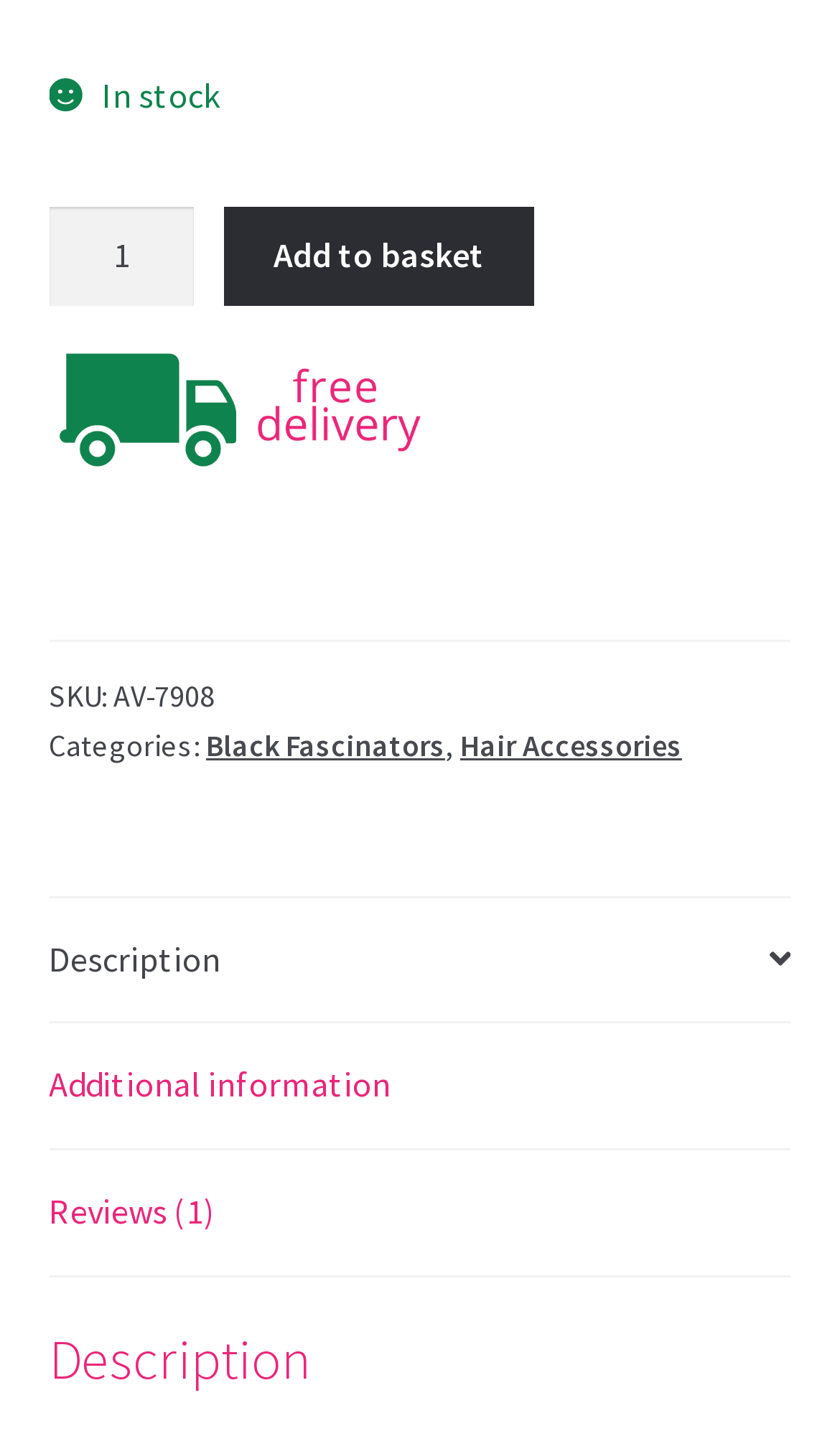Please specify the bounding box coordinates of the region to click in order to perform the following instruction: "Add to basket".

[0.268, 0.144, 0.635, 0.212]